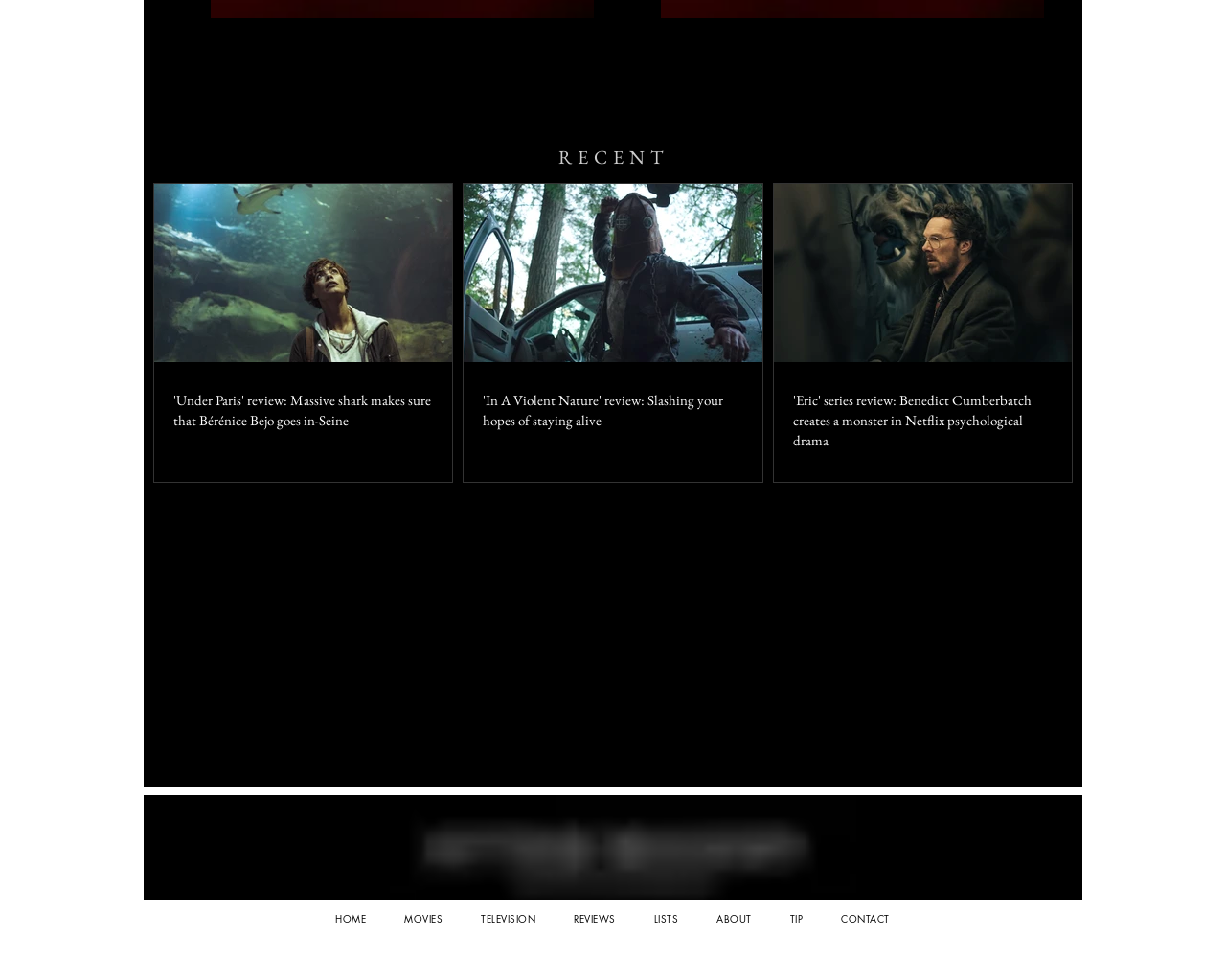Given the element description: "Switzerland around the world", predict the bounding box coordinates of the UI element it refers to, using four float numbers between 0 and 1, i.e., [left, top, right, bottom].

None